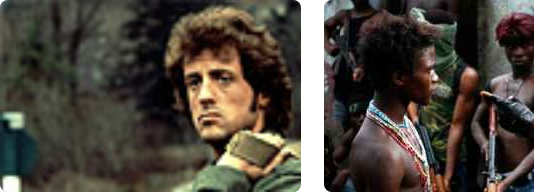Explain the image in detail, mentioning the main subjects and background elements.

The image features scenes from the 1982 war movie **"First Blood,"** showcasing the character of John Rambo, portrayed by Sylvester Stallone. On the left, Rambo, sporting a rugged look with his signature curly hair and a serious expression, is framed against a forested backdrop. This moment captures his intense demeanor and survivalist spirit as he navigates a challenging environment. 

On the right, a group of individuals, likely depicting the opposing force or local inhabitants, is seen in a tense encounter. Their expressions and attire reflect a gritty, raw reality, emphasizing the film's themes of conflict and survival. This juxtaposition highlights the stark contrasts between Rambo’s solitary fight and the collective struggles faced by those involved in the conflict. Overall, the image encapsulates the dramatic and action-packed essence of the film.